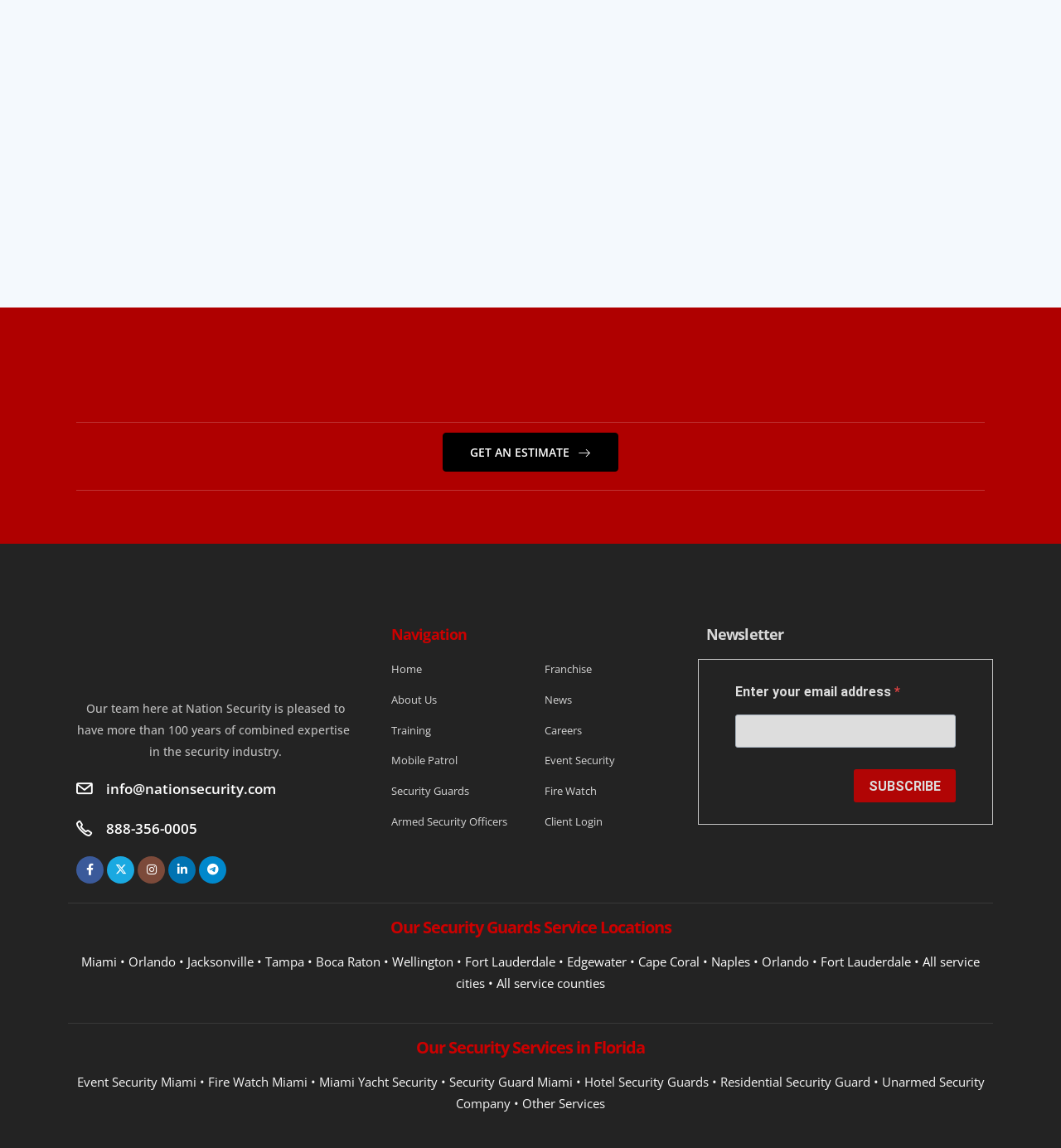Provide a brief response to the question below using one word or phrase:
What is the company name?

Nation Security